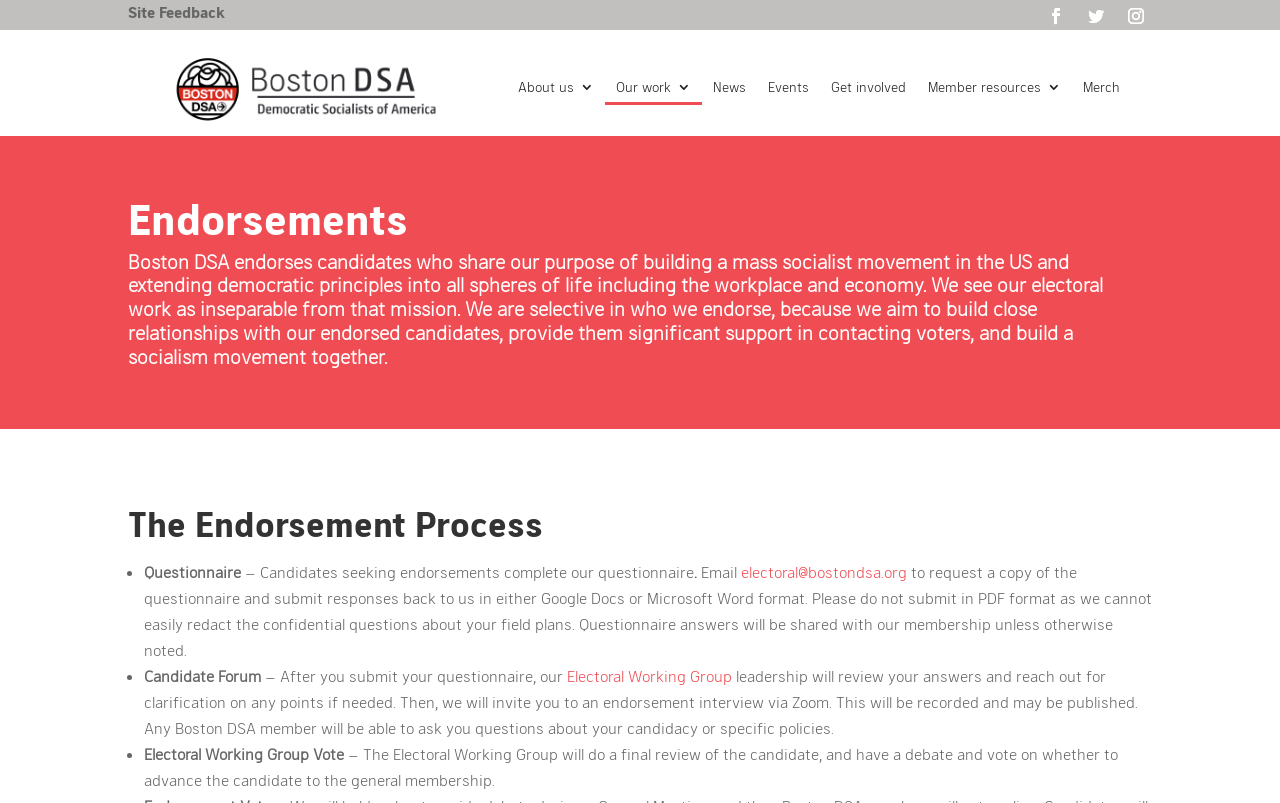How do candidates request a copy of the questionnaire?
Based on the visual, give a brief answer using one word or a short phrase.

Email electoral@bostondsa.org